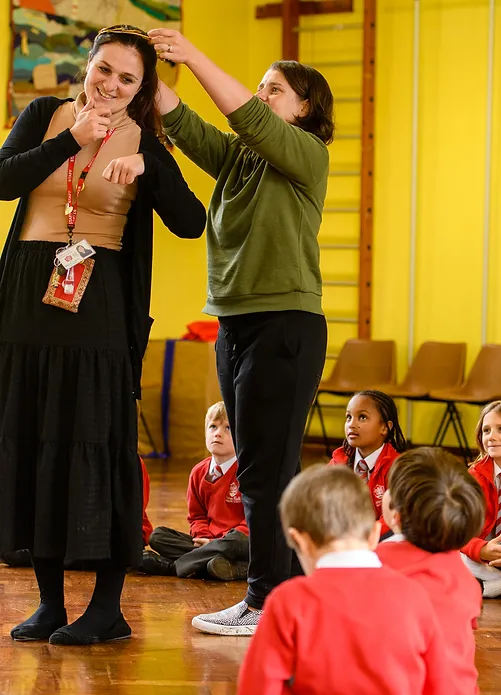What is the color of the wall in the classroom?
Answer the question with a single word or phrase derived from the image.

bright yellow